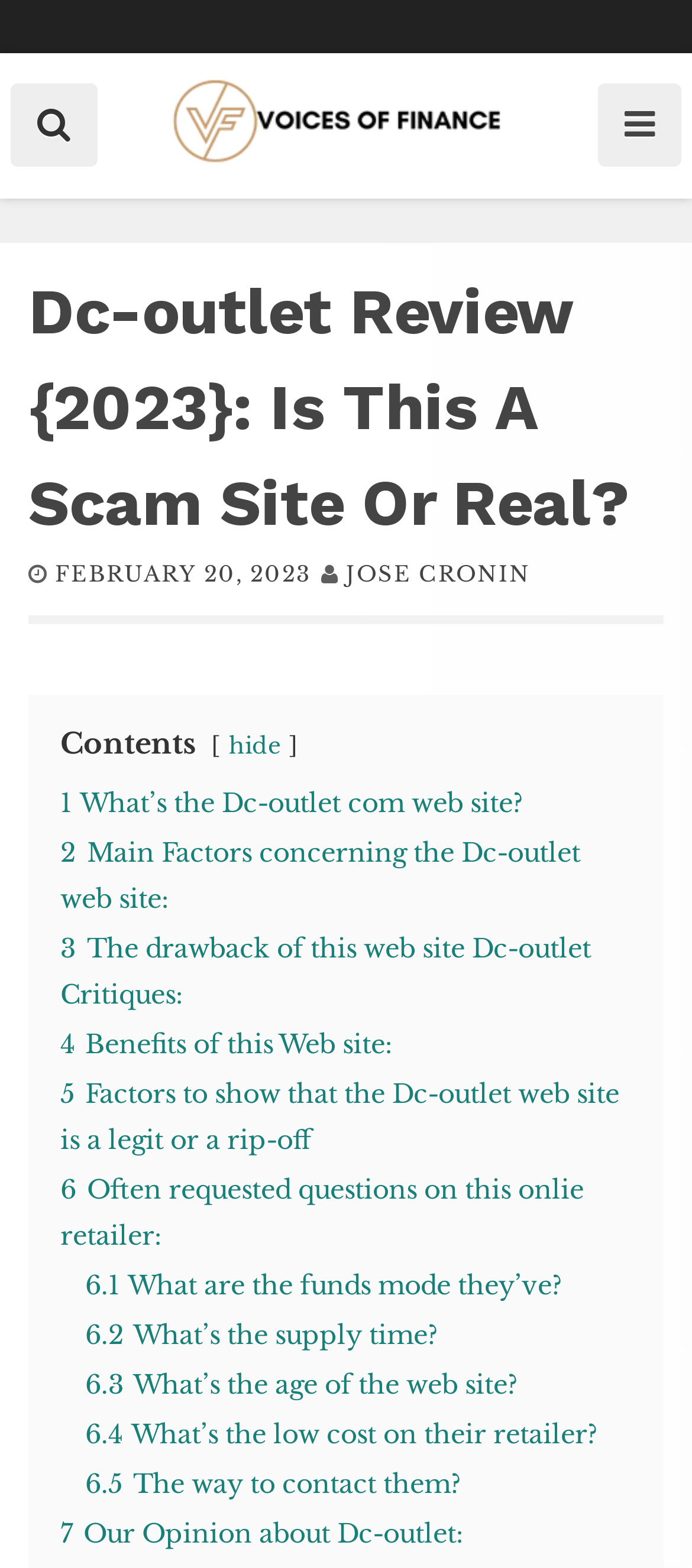Please indicate the bounding box coordinates of the element's region to be clicked to achieve the instruction: "View Salient Features and Facts". Provide the coordinates as four float numbers between 0 and 1, i.e., [left, top, right, bottom].

None